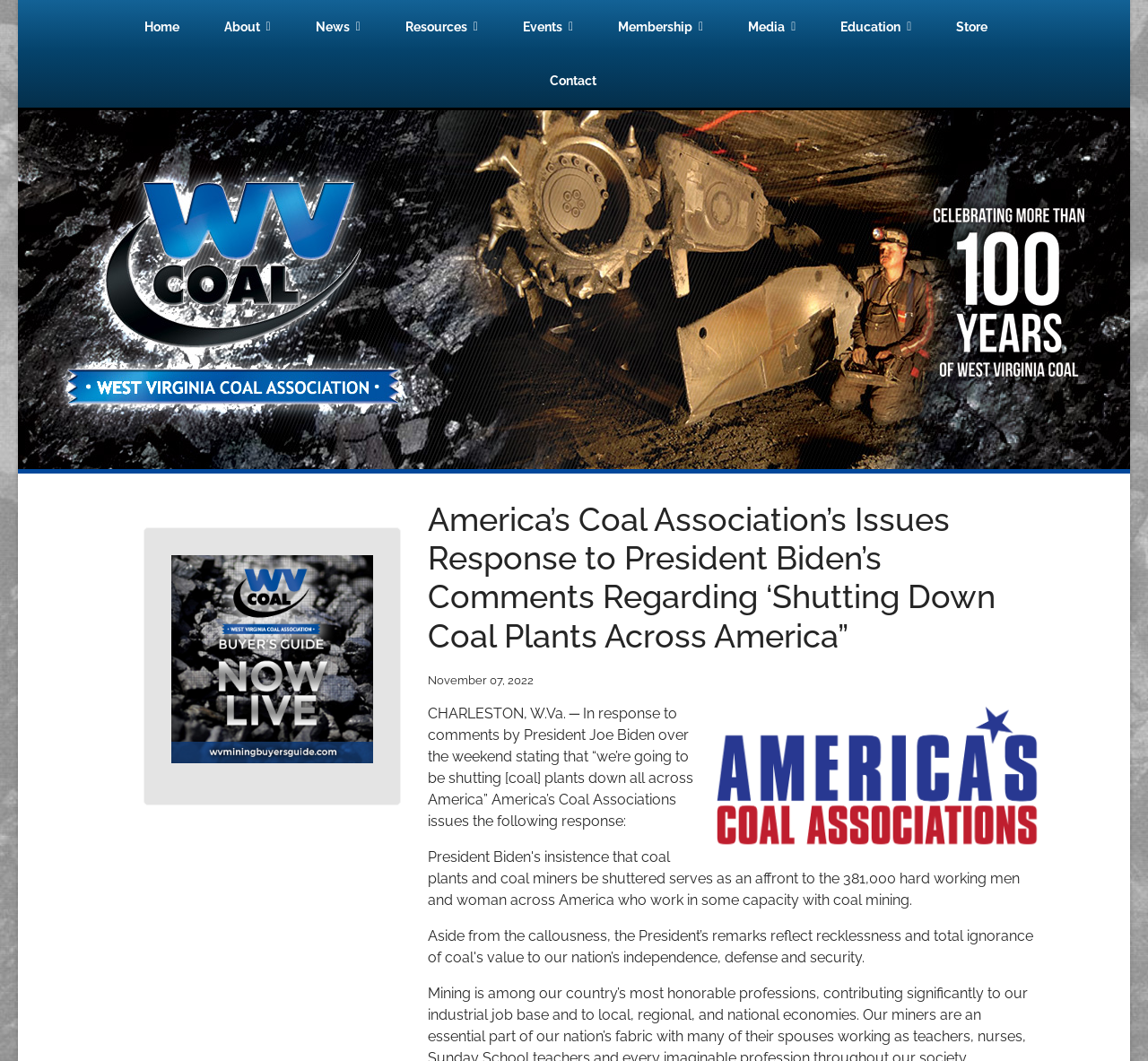Highlight the bounding box coordinates of the element you need to click to perform the following instruction: "download buyers guide 2019."

[0.149, 0.523, 0.325, 0.72]